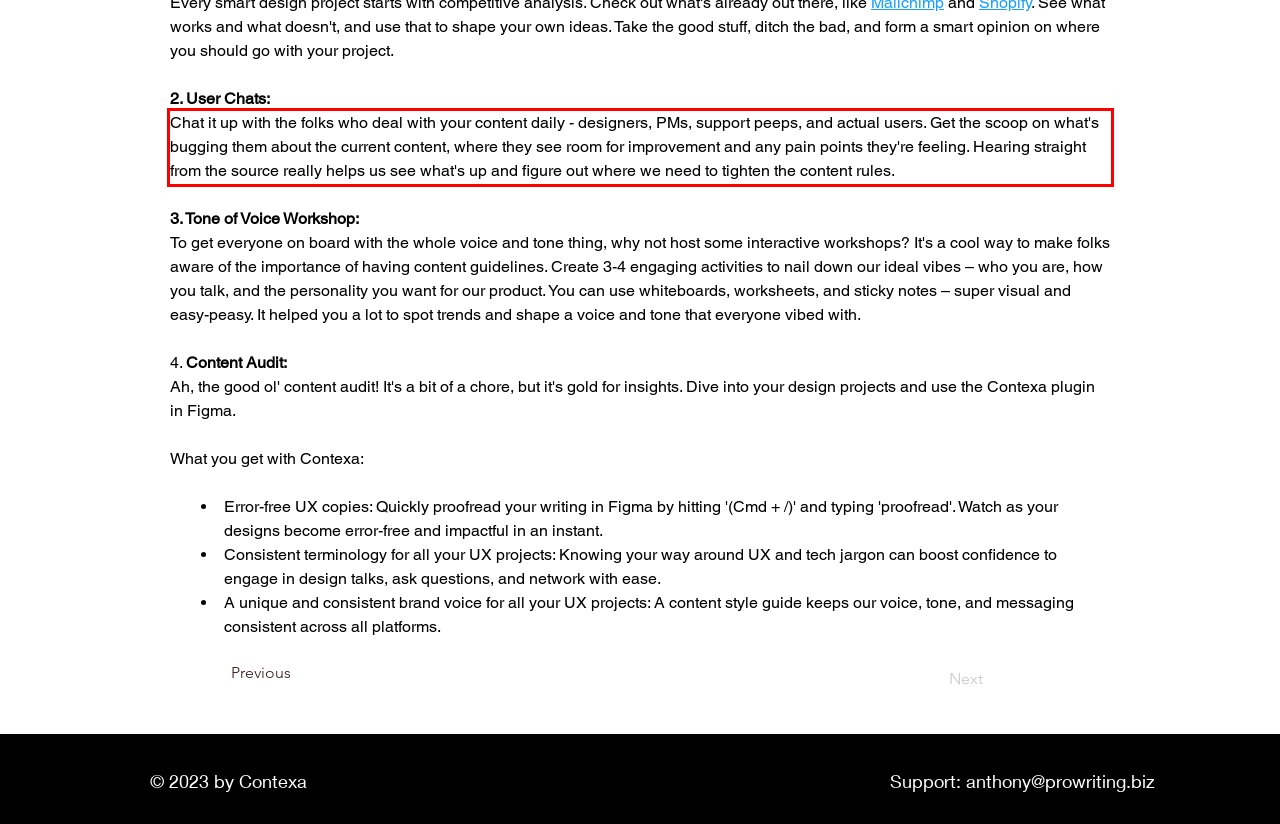Using the provided screenshot of a webpage, recognize the text inside the red rectangle bounding box by performing OCR.

Chat it up with the folks who deal with your content daily - designers, PMs, support peeps, and actual users. Get the scoop on what's bugging them about the current content, where they see room for improvement and any pain points they're feeling. Hearing straight from the source really helps us see what's up and figure out where we need to tighten the content rules.